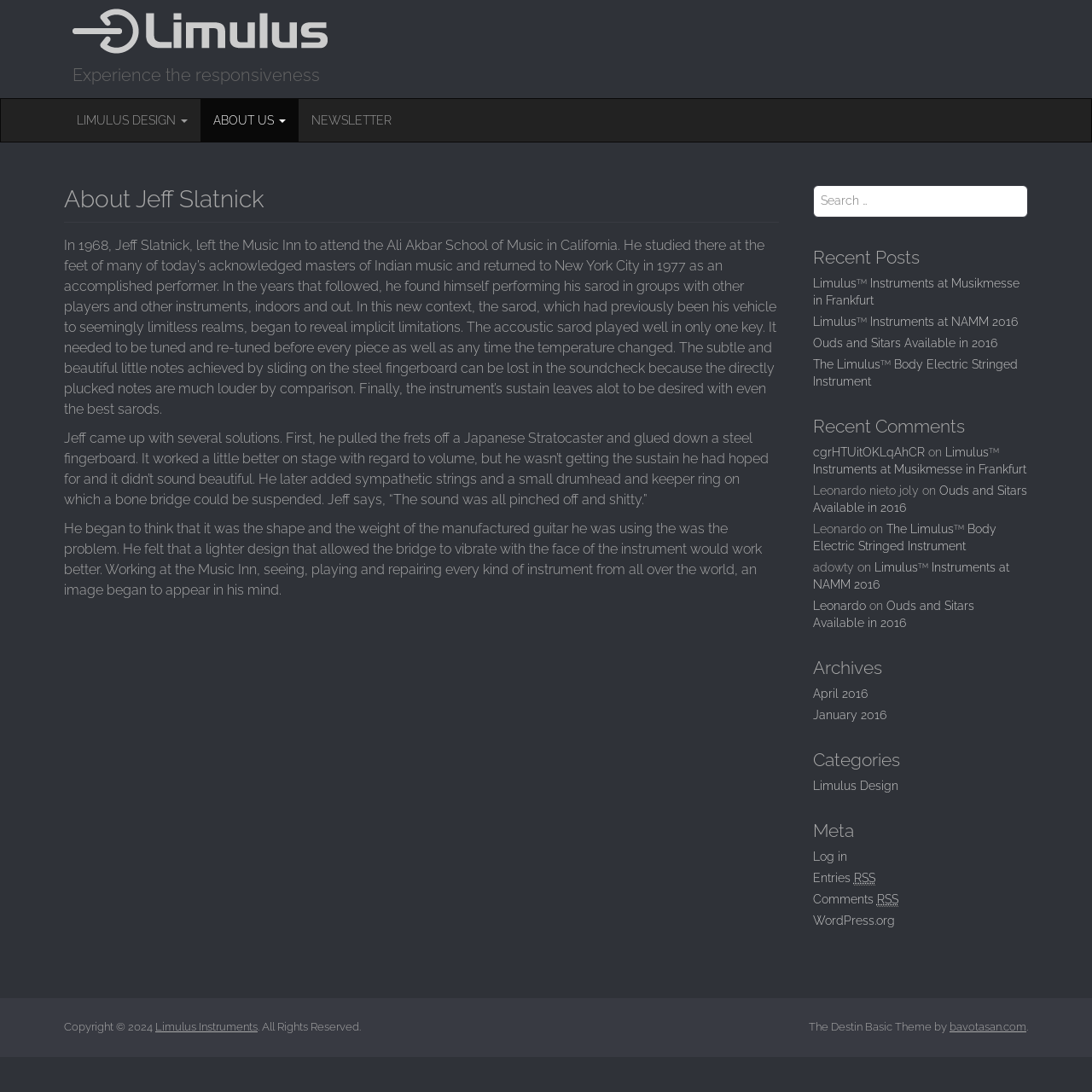Find the bounding box of the web element that fits this description: "WordPress.org".

[0.744, 0.837, 0.819, 0.849]